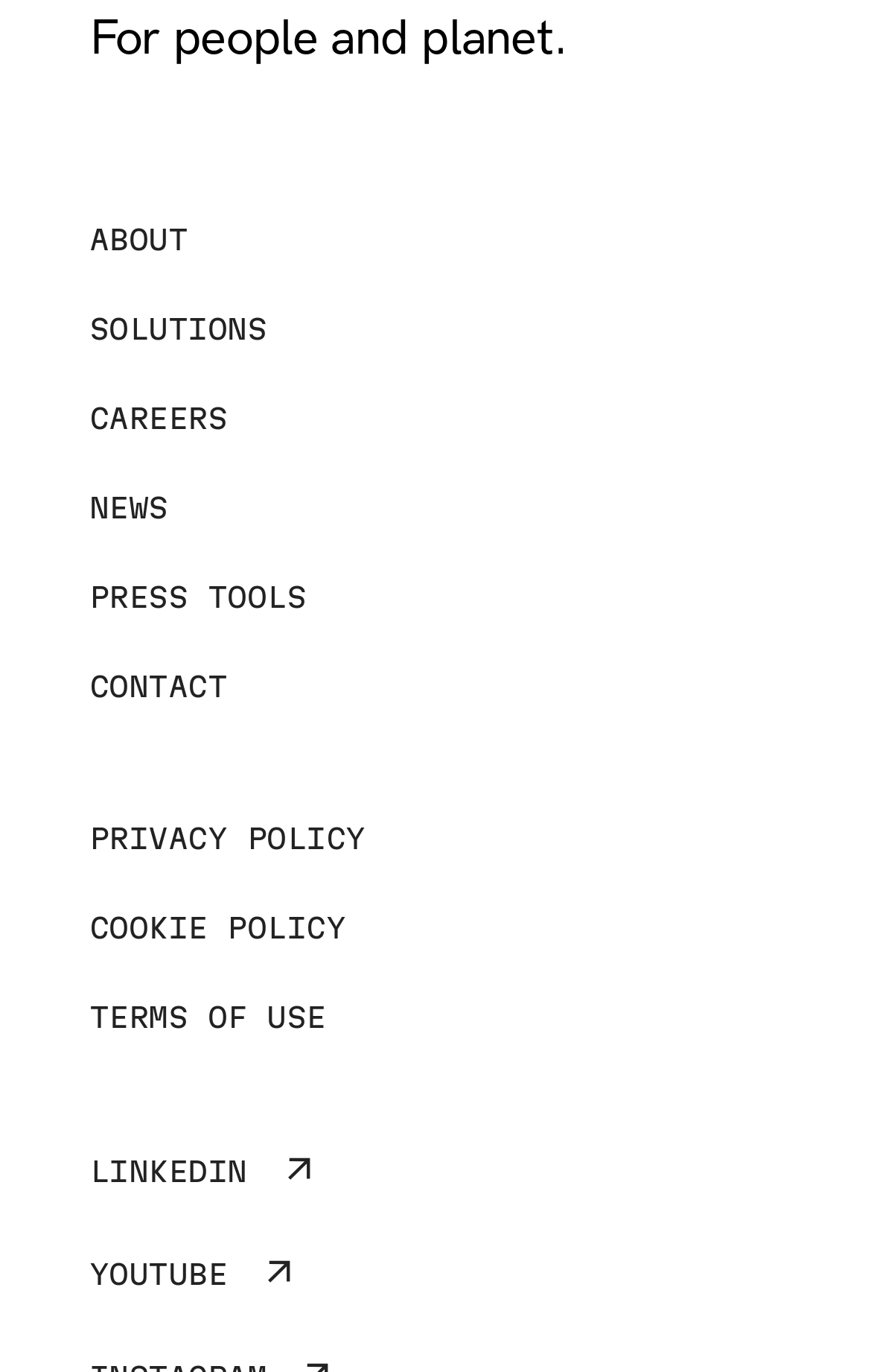How many image elements are there?
Based on the image, respond with a single word or phrase.

2